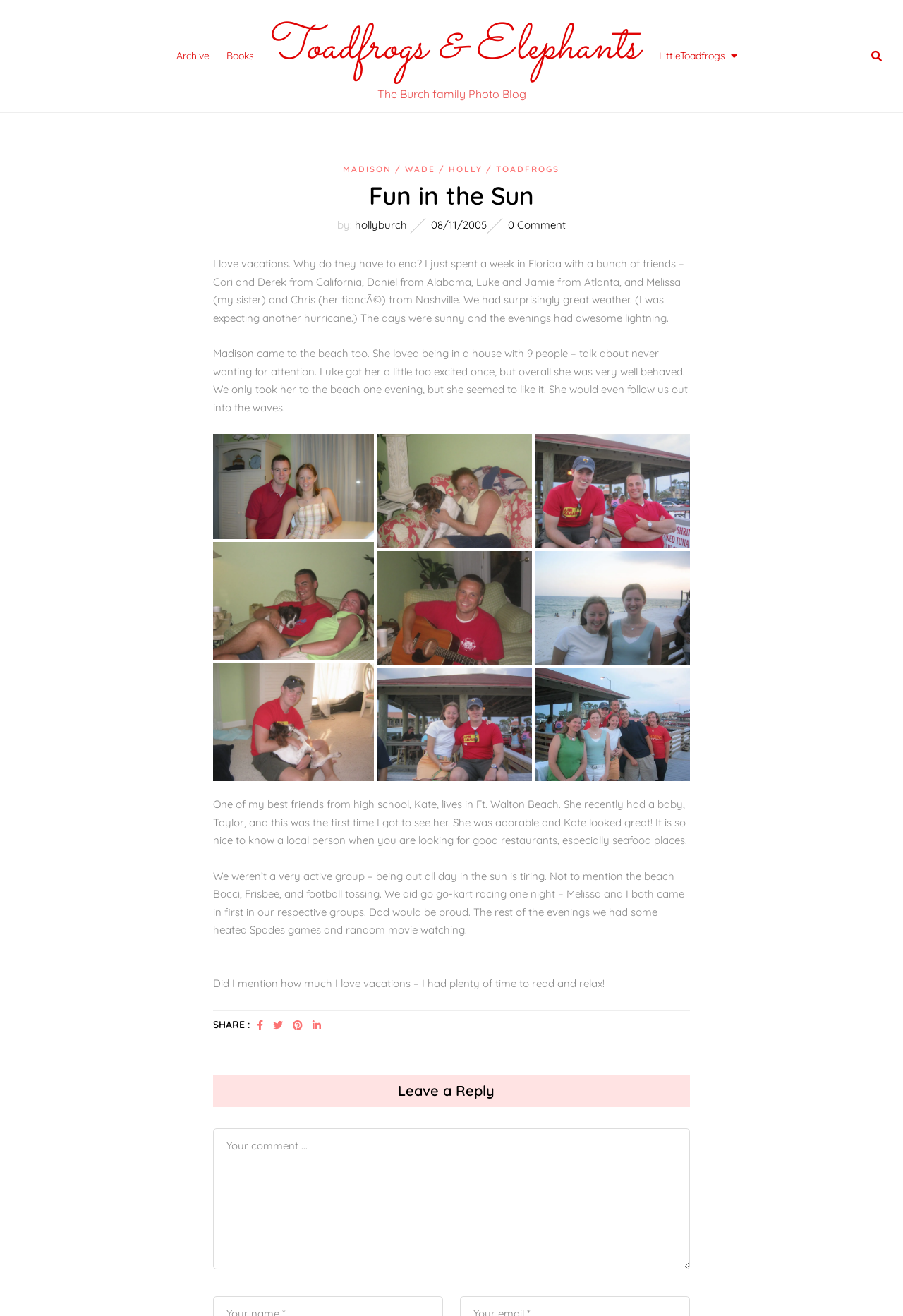Find the bounding box coordinates of the element's region that should be clicked in order to follow the given instruction: "Enter". The coordinates should consist of four float numbers between 0 and 1, i.e., [left, top, right, bottom].

None